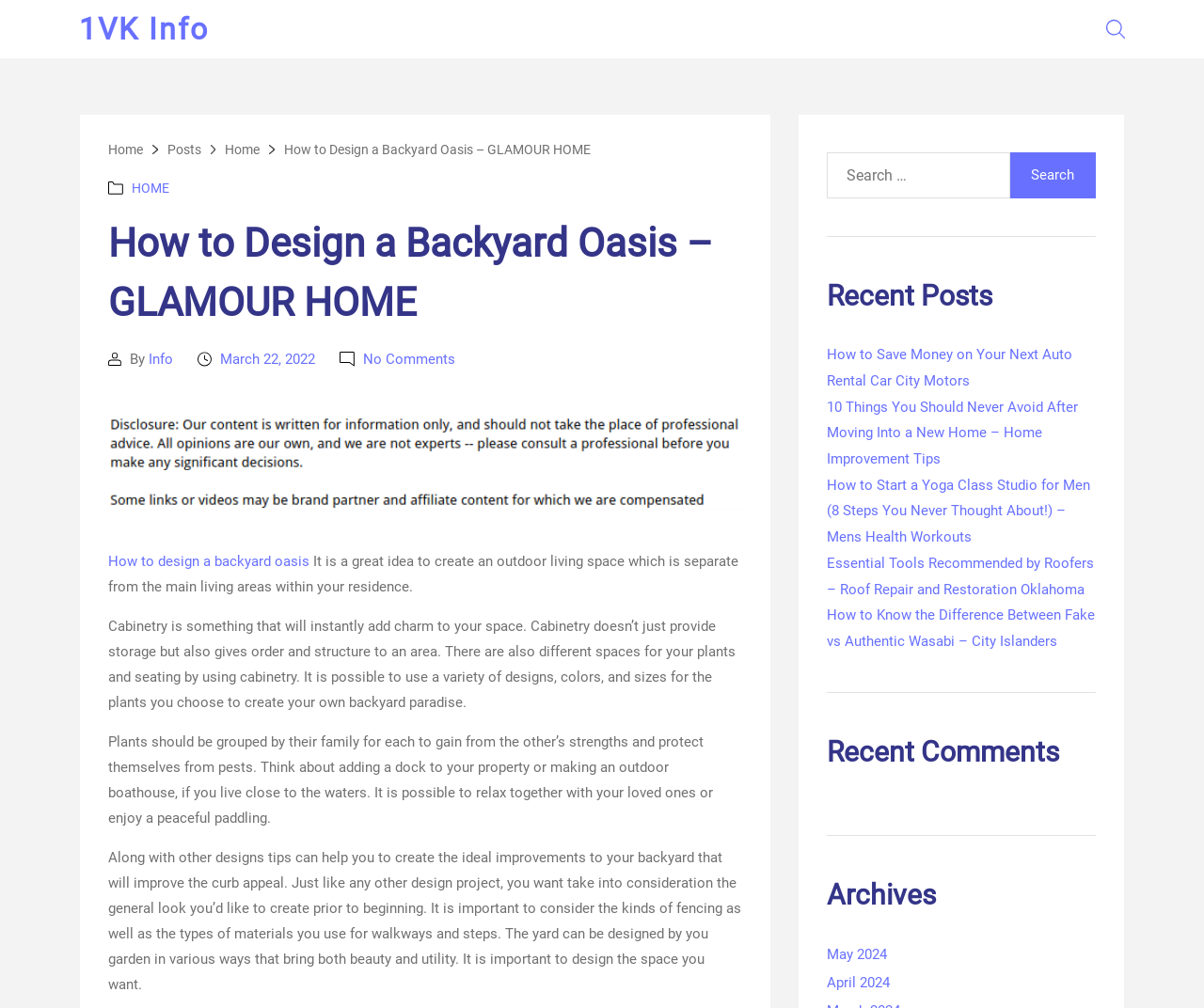Carefully examine the image and provide an in-depth answer to the question: How many links are there in the 'Recent Posts' section?

The 'Recent Posts' section is located below the search bar and contains 5 links to different articles. These links are 'How to Save Money on Your Next Auto Rental Car City Motors', '10 Things You Should Never Avoid After Moving Into a New Home – Home Improvement Tips', 'How to Start a Yoga Class Studio for Men (8 Steps You Never Thought About!) – Mens Health Workouts', 'Essential Tools Recommended by Roofers – Roof Repair and Restoration Oklahoma', and 'How to Know the Difference Between Fake vs Authentic Wasabi – City Islanders'.